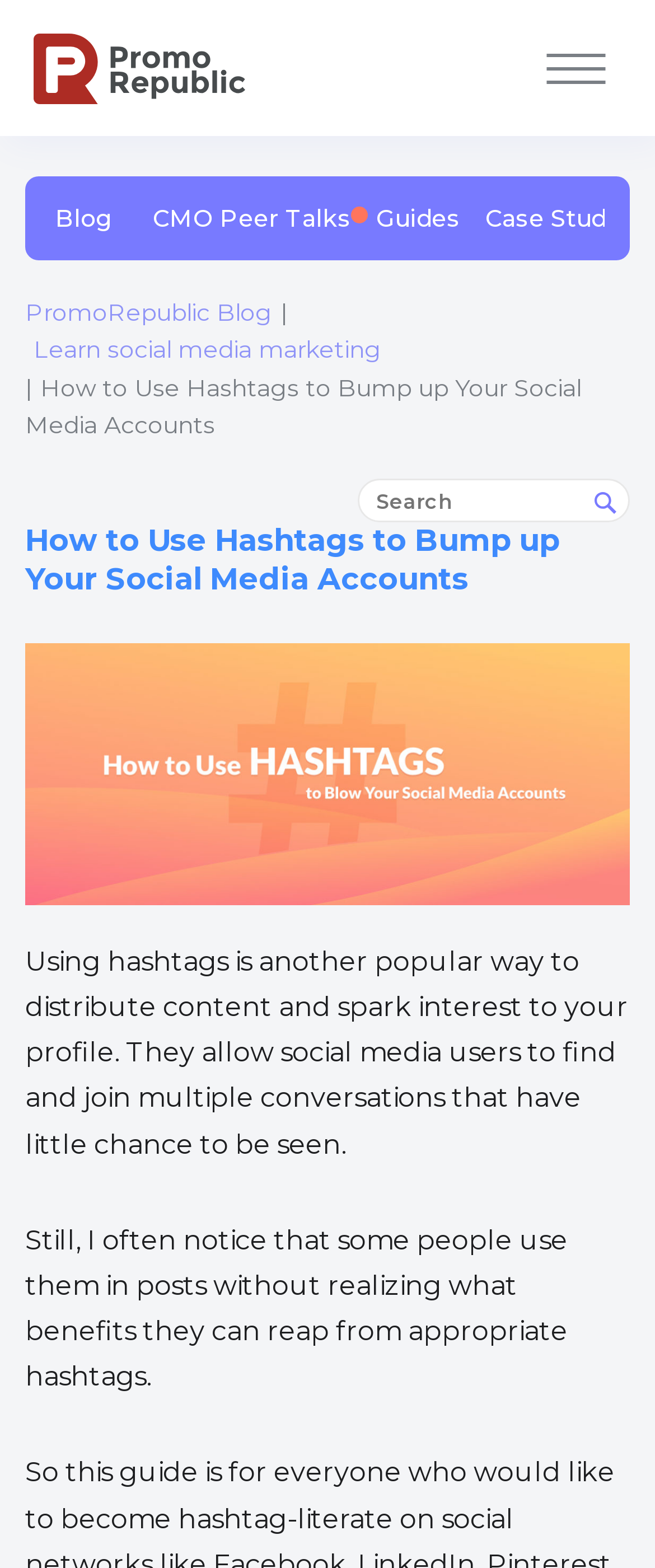Please reply to the following question using a single word or phrase: 
What is located above the search bar?

Header links